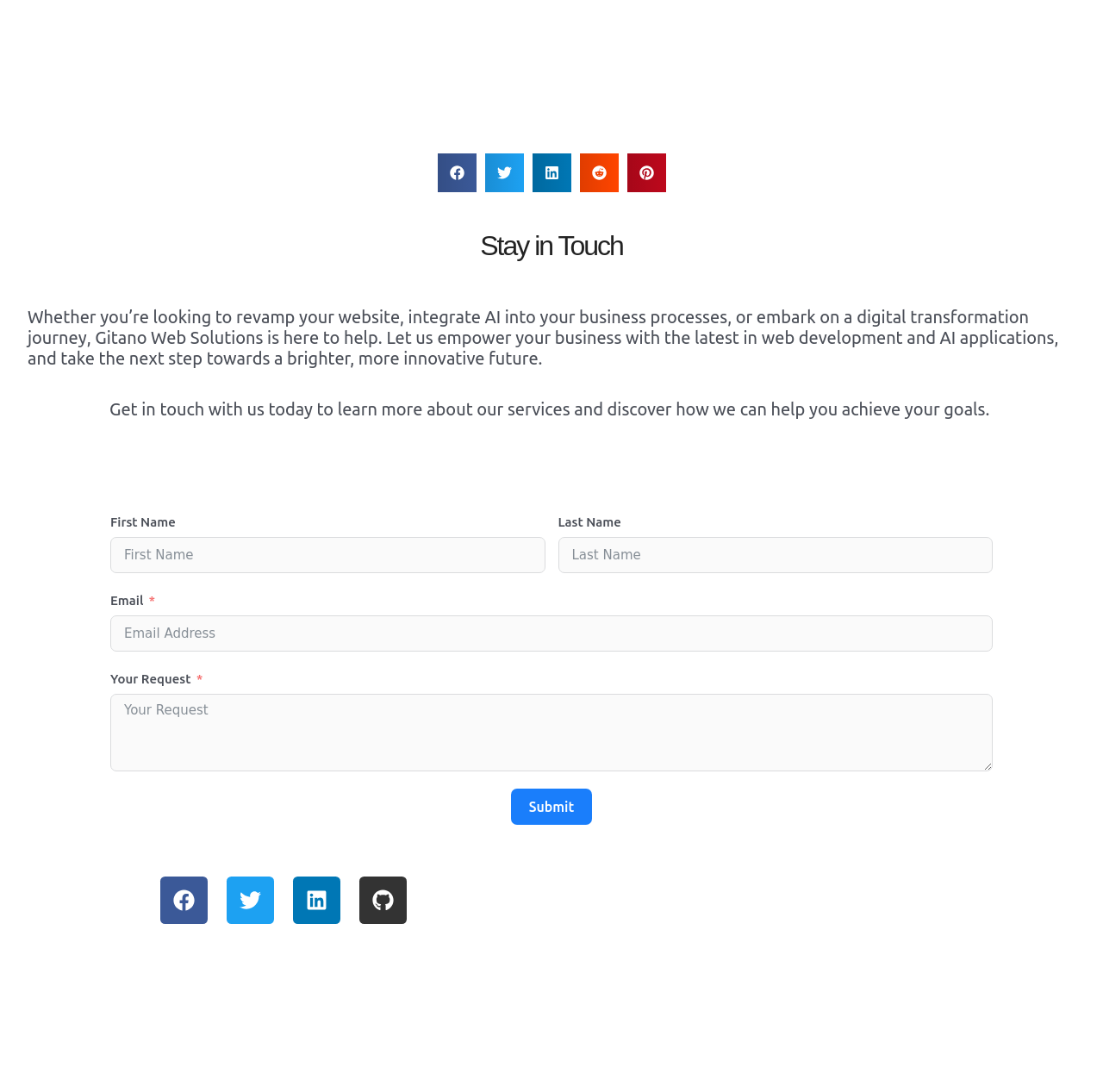With reference to the image, please provide a detailed answer to the following question: How many social media platforms are linked?

At the bottom of the webpage, there are five social media links: Facebook, Twitter, Linkedin, Github, and another unknown platform. Each link has an image icon representing the respective platform.